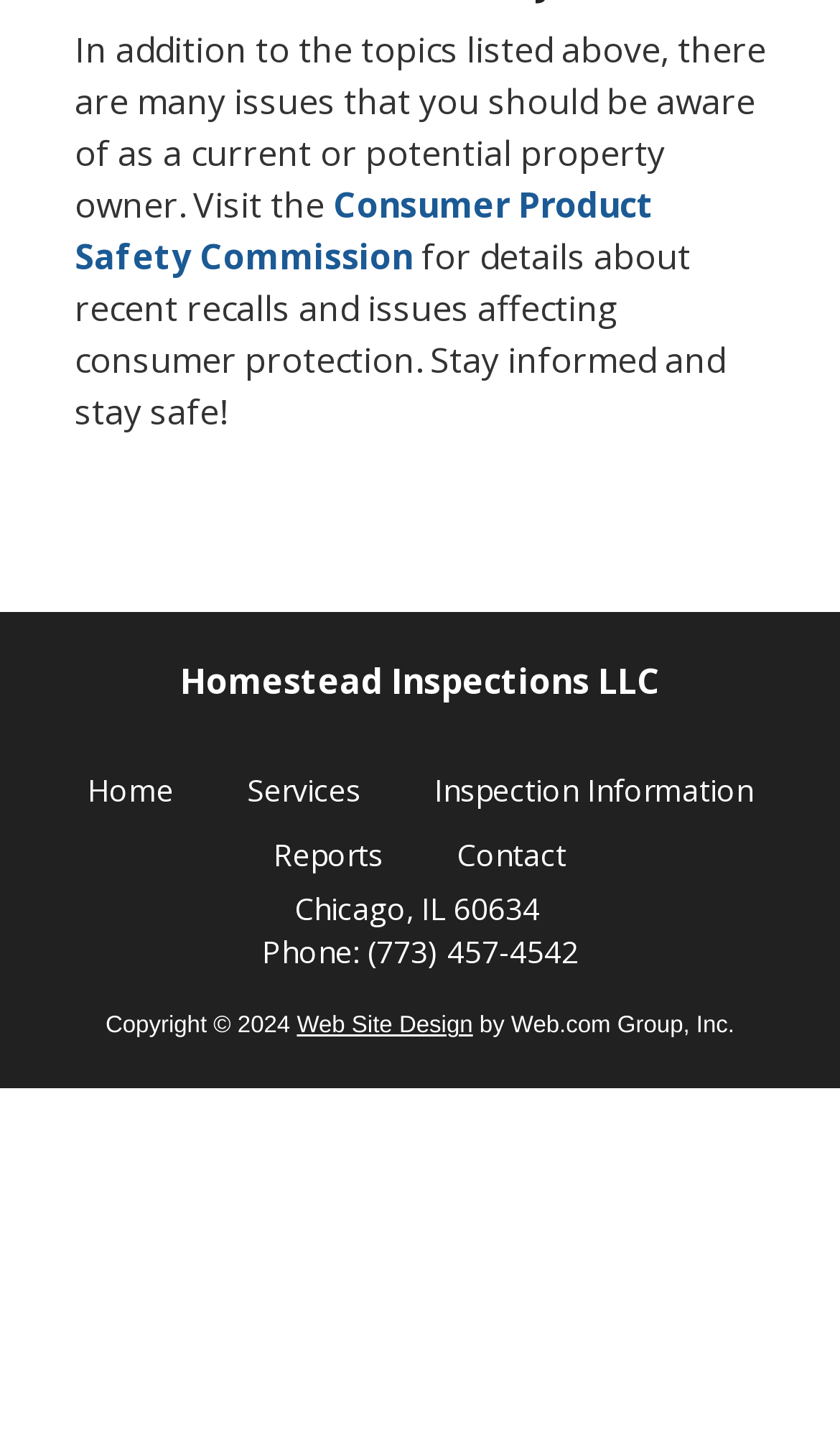Please provide the bounding box coordinate of the region that matches the element description: Inspection Information. Coordinates should be in the format (top-left x, top-left y, bottom-right x, bottom-right y) and all values should be between 0 and 1.

[0.517, 0.53, 0.896, 0.575]